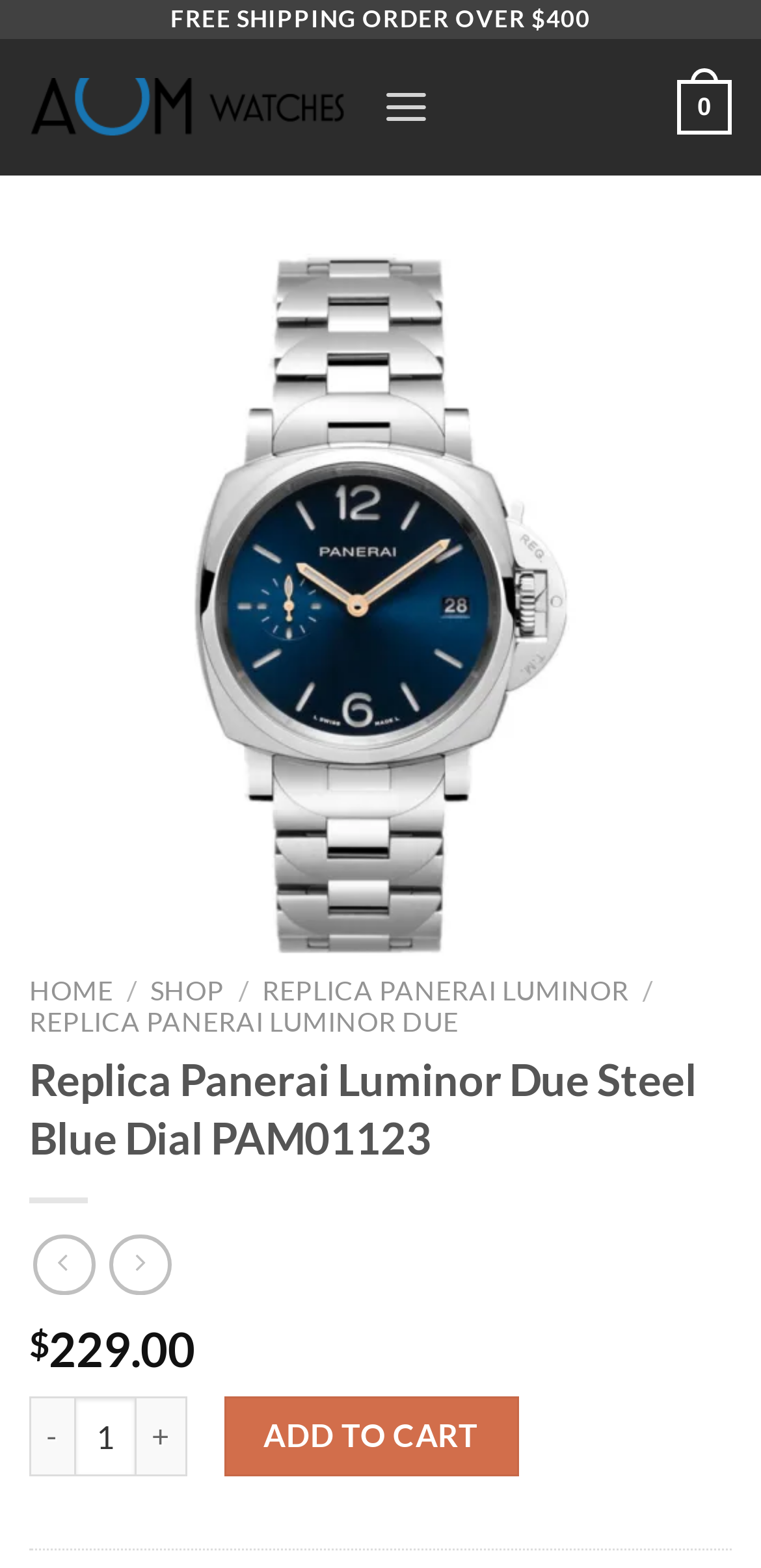Please specify the bounding box coordinates of the region to click in order to perform the following instruction: "Click on the 'Menu' link".

[0.503, 0.038, 0.565, 0.099]